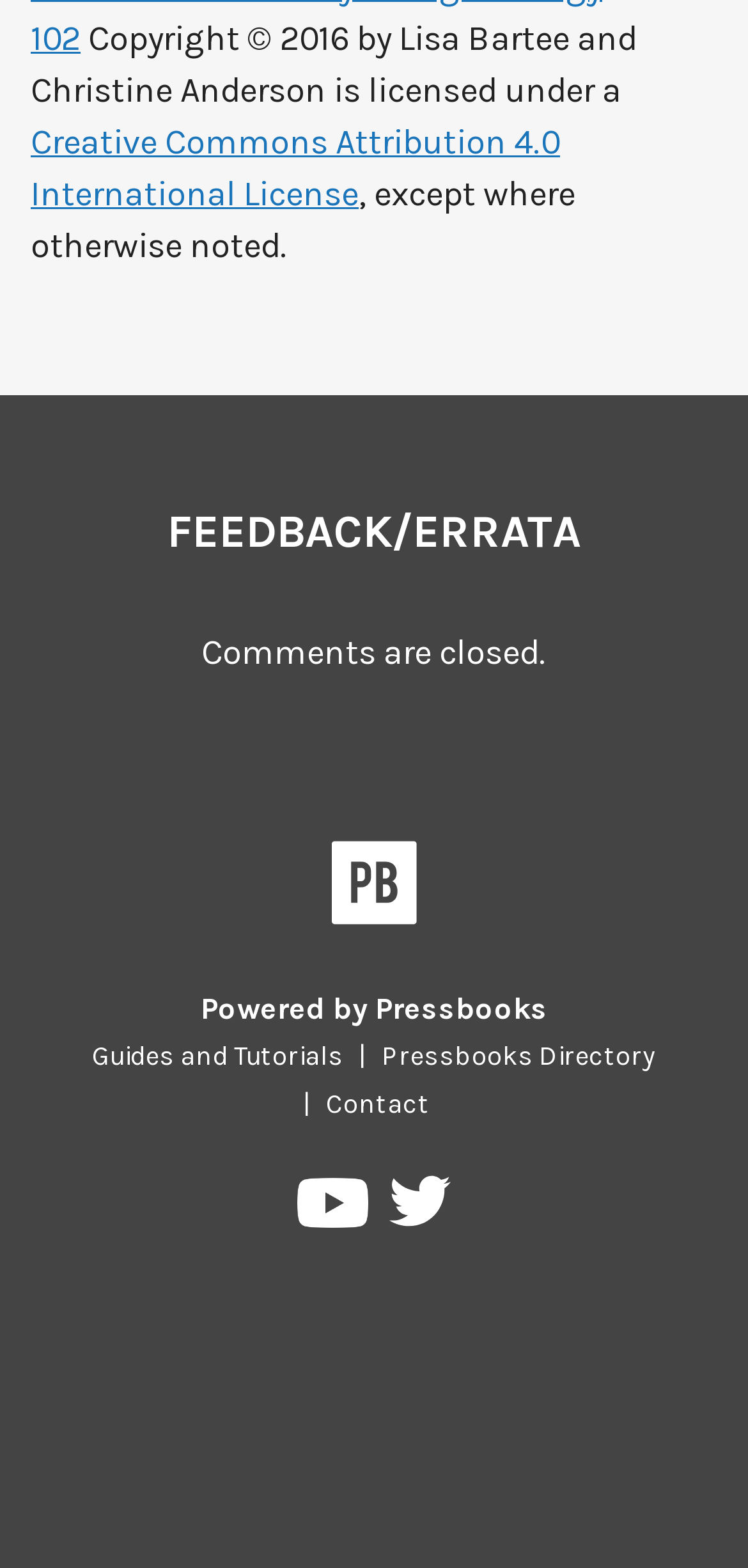Identify the bounding box coordinates for the element you need to click to achieve the following task: "Watch Pressbooks on YouTube". The coordinates must be four float values ranging from 0 to 1, formatted as [left, top, right, bottom].

[0.398, 0.751, 0.499, 0.794]